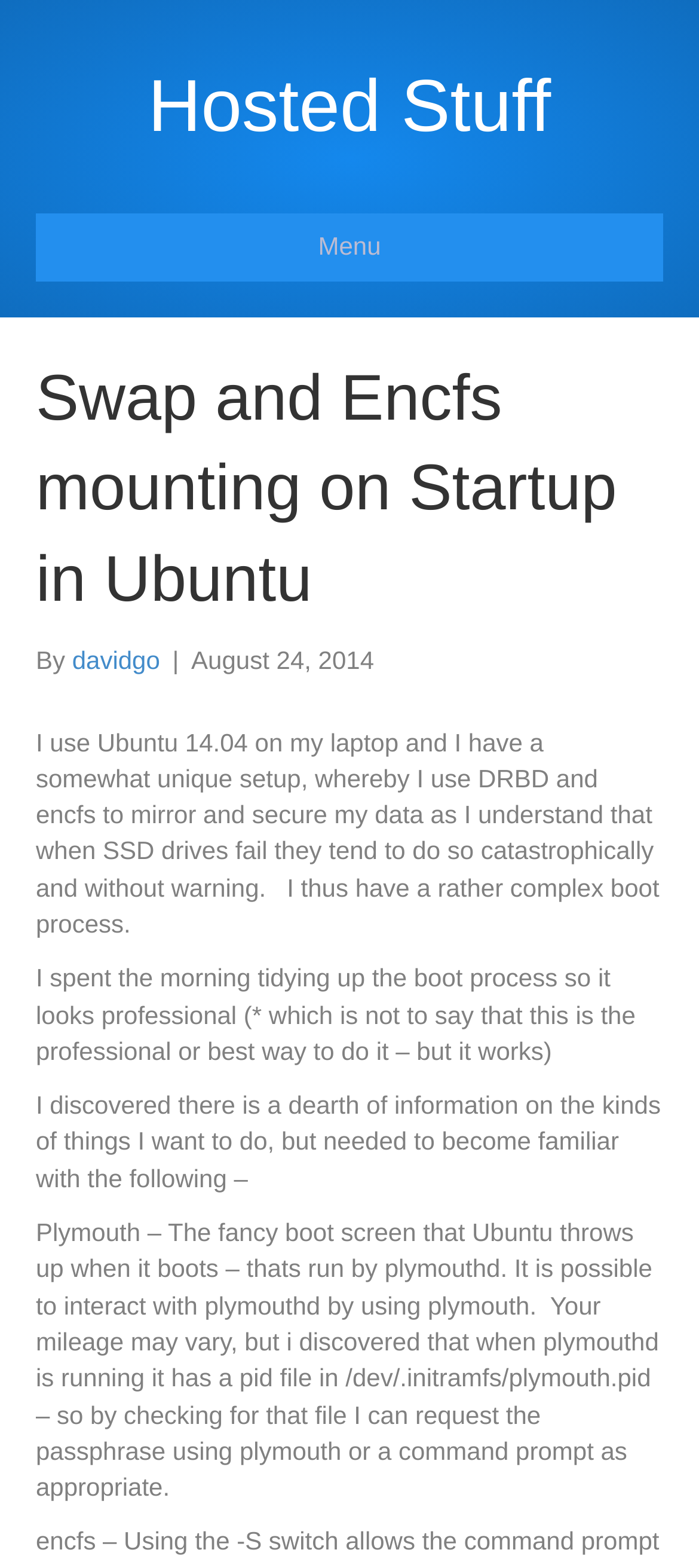Where is the pid file of plymouthd located?
Refer to the image and give a detailed answer to the question.

According to the article, the pid file of plymouthd is located in /dev/.initramfs/plymouth.pid, which can be checked to request the passphrase using plymouth or a command prompt as appropriate.